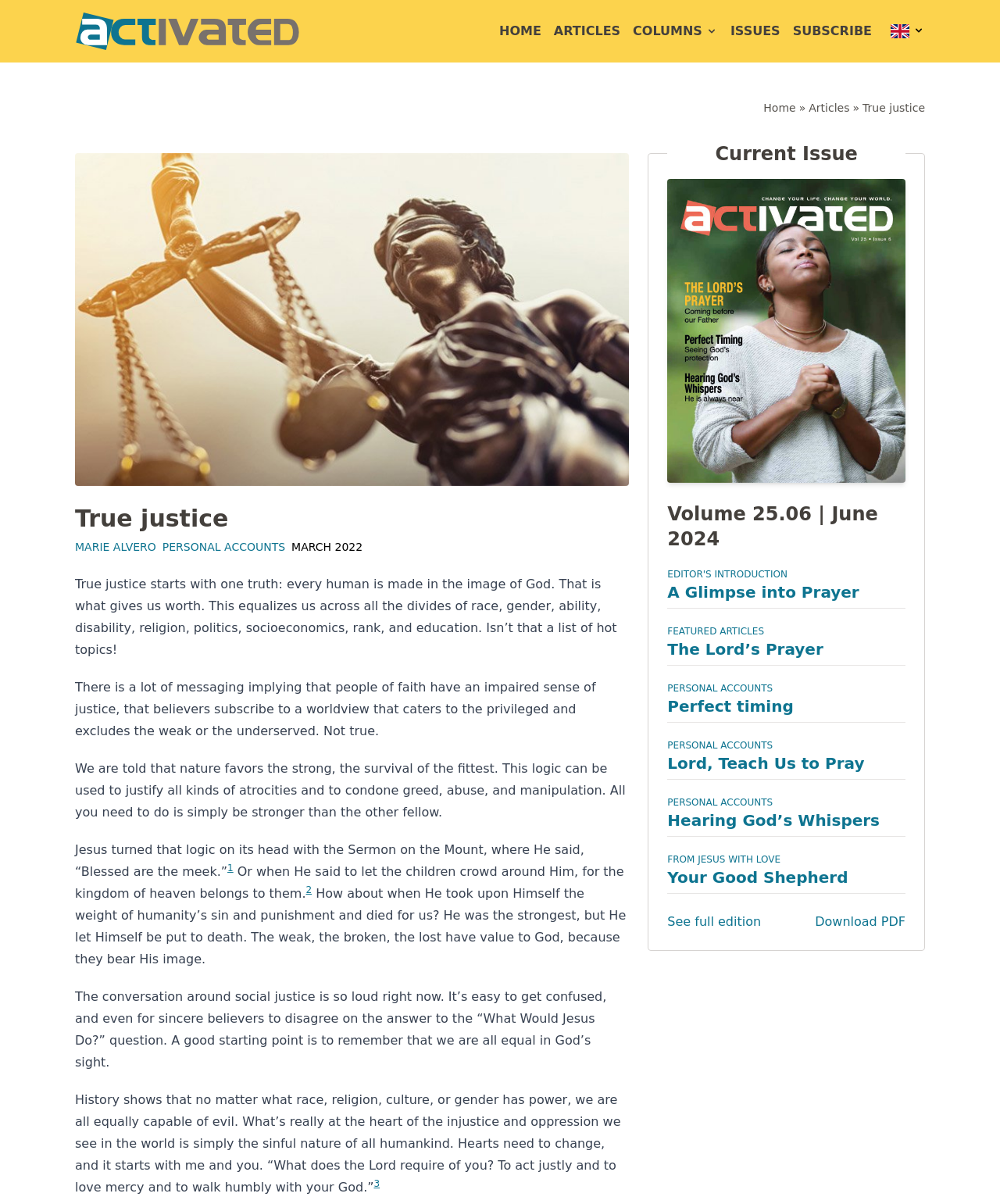Determine the bounding box coordinates for the area that should be clicked to carry out the following instruction: "Read the 'True justice' article".

[0.075, 0.419, 0.629, 0.442]